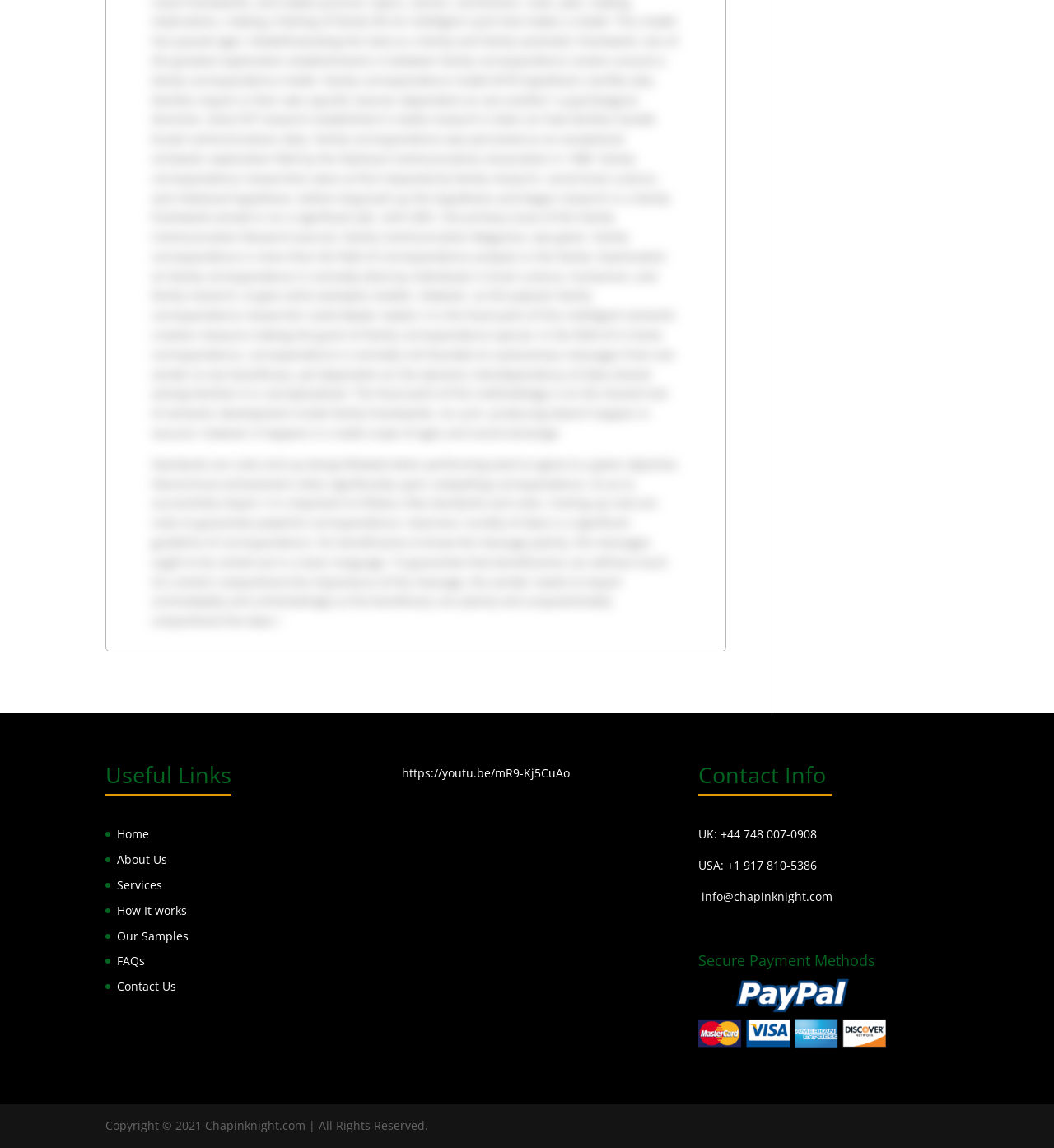Could you provide the bounding box coordinates for the portion of the screen to click to complete this instruction: "Watch the video"?

[0.381, 0.667, 0.541, 0.68]